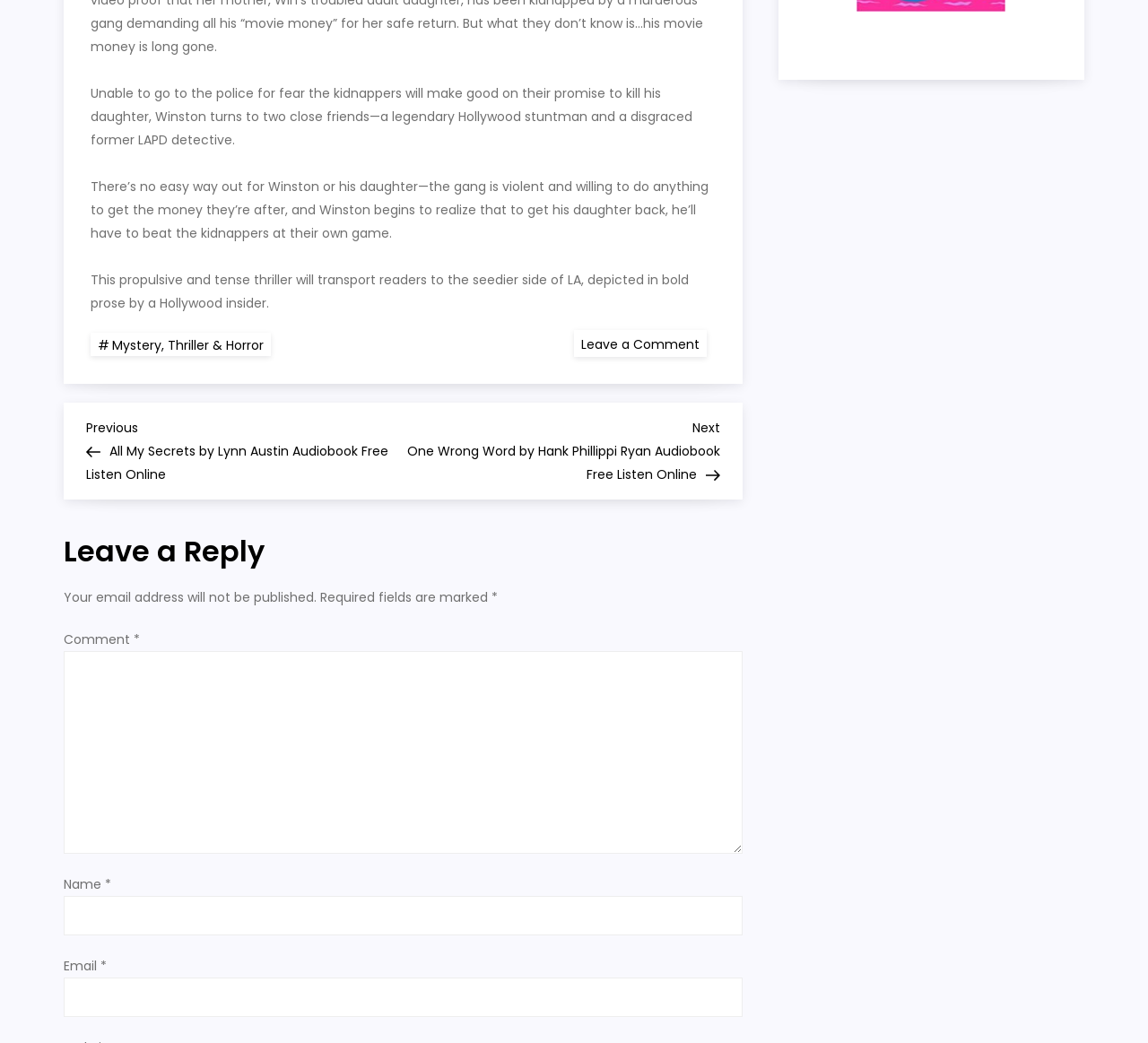What is the title of the previous post? Observe the screenshot and provide a one-word or short phrase answer.

All My Secrets by Lynn Austin Audiobook Free Listen Online